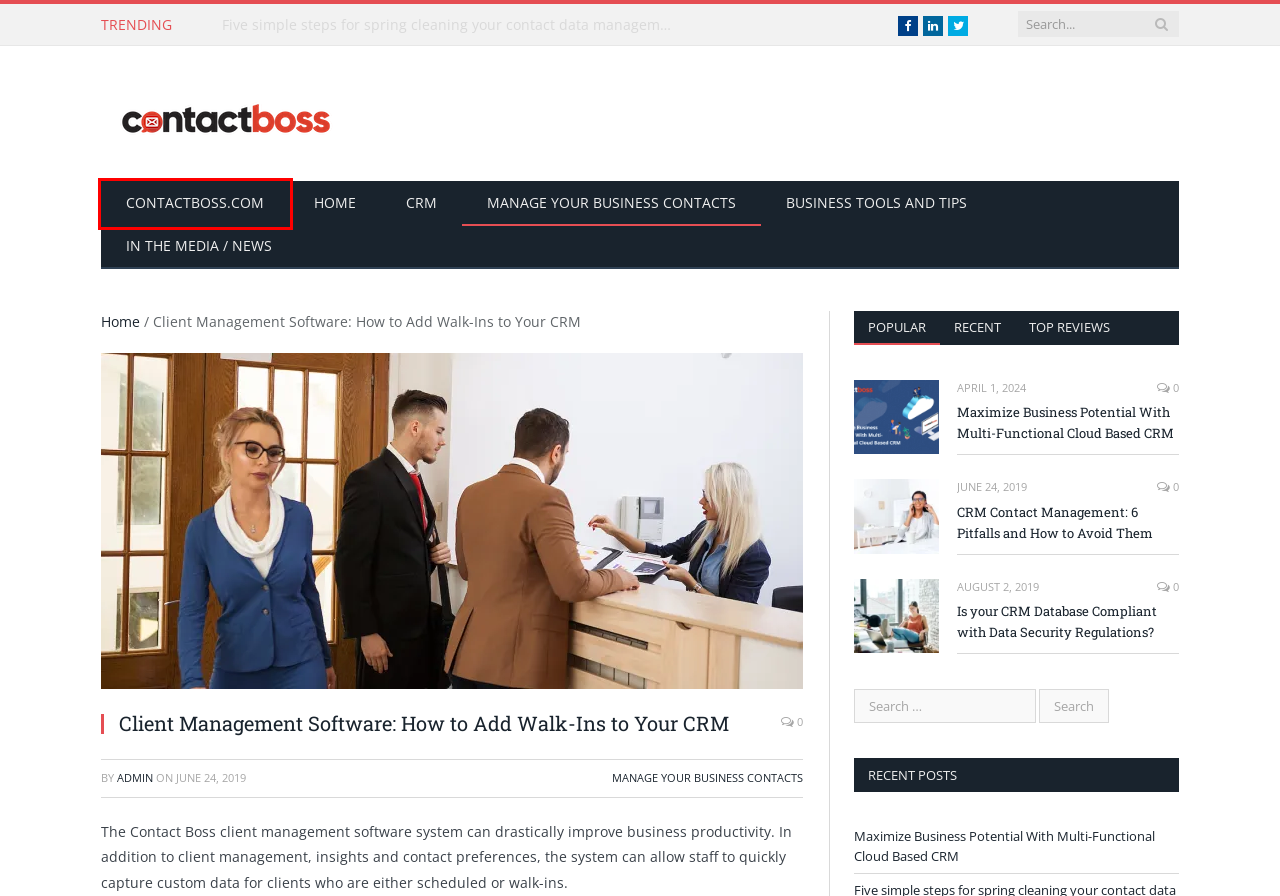You are presented with a screenshot of a webpage containing a red bounding box around an element. Determine which webpage description best describes the new webpage after clicking on the highlighted element. Here are the candidates:
A. October 2022 - Contactboss
B. Maximize Business Potential With Multi-Functional Cloud Based CRM
C. Customer Relationship Management Archives - Contactboss
D. Main Home - Contactboss
E. Contact Management and Database Software For Small Business | Contact Boss
F. In the Media / News Archives - Contactboss
G. admin, Author at Contactboss
H. Manage Your Business Contacts Archives - Contactboss

E